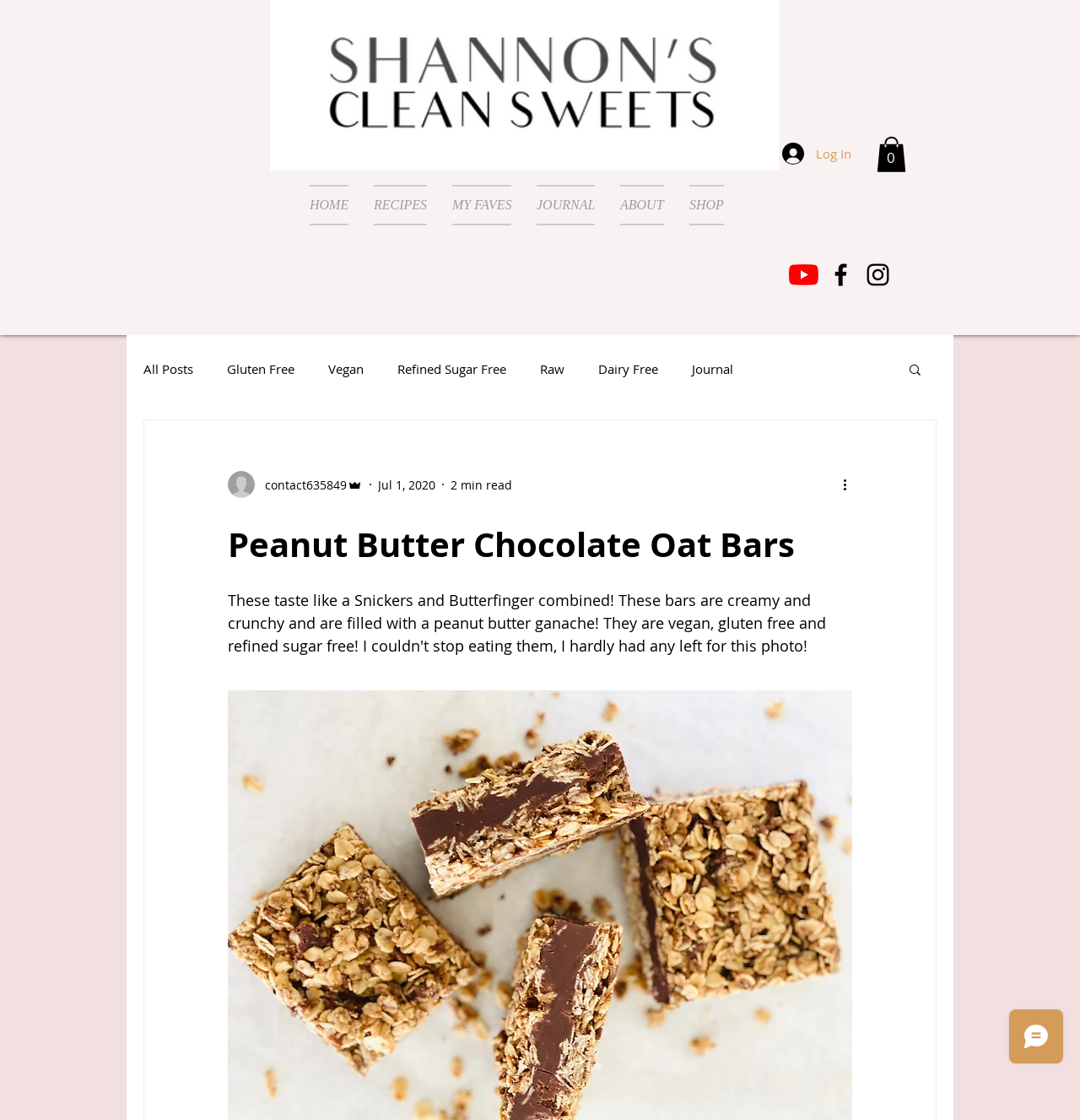Locate the bounding box coordinates of the area you need to click to fulfill this instruction: 'Search for something'. The coordinates must be in the form of four float numbers ranging from 0 to 1: [left, top, right, bottom].

[0.84, 0.323, 0.855, 0.339]